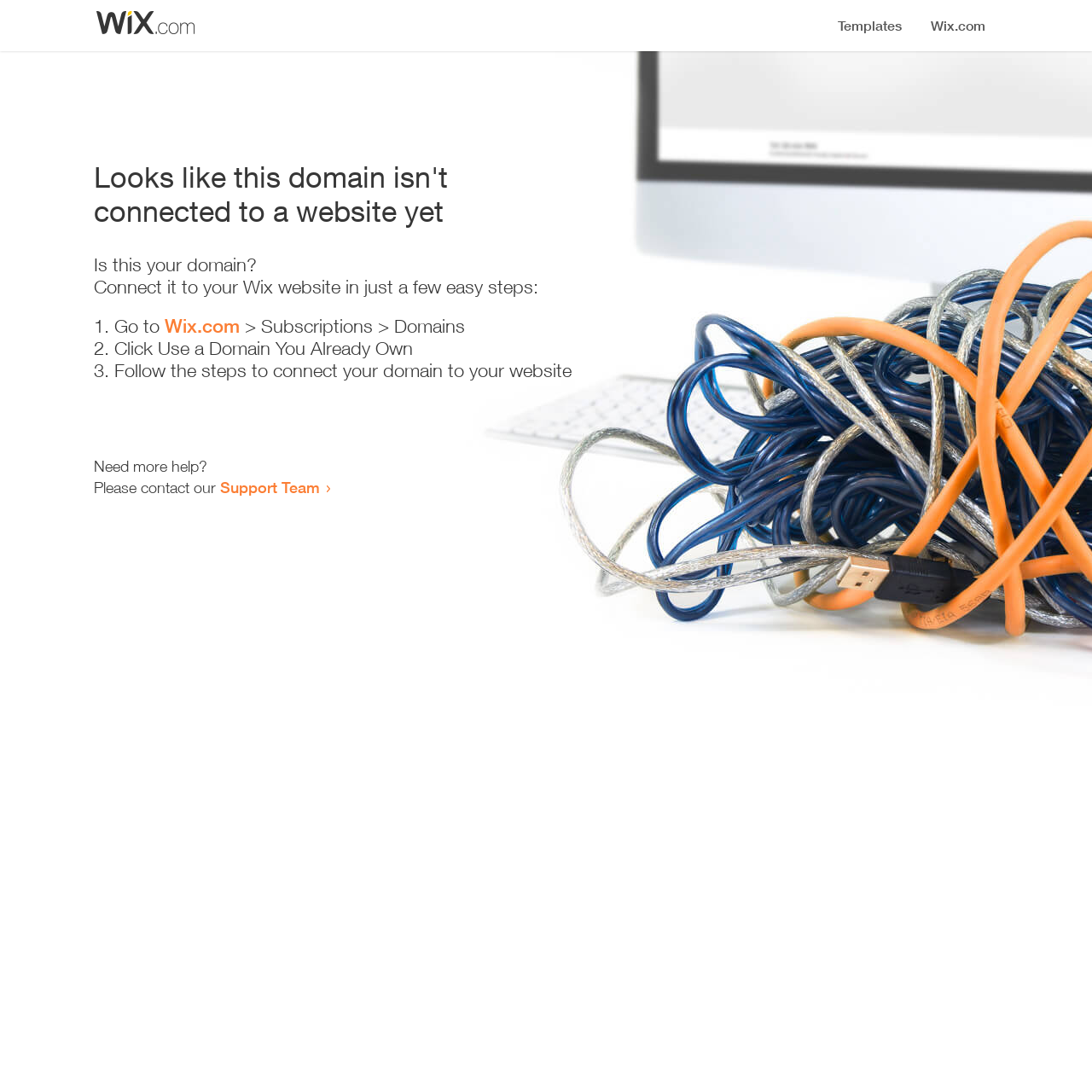Identify the bounding box of the UI component described as: "Support Team".

[0.202, 0.438, 0.293, 0.455]